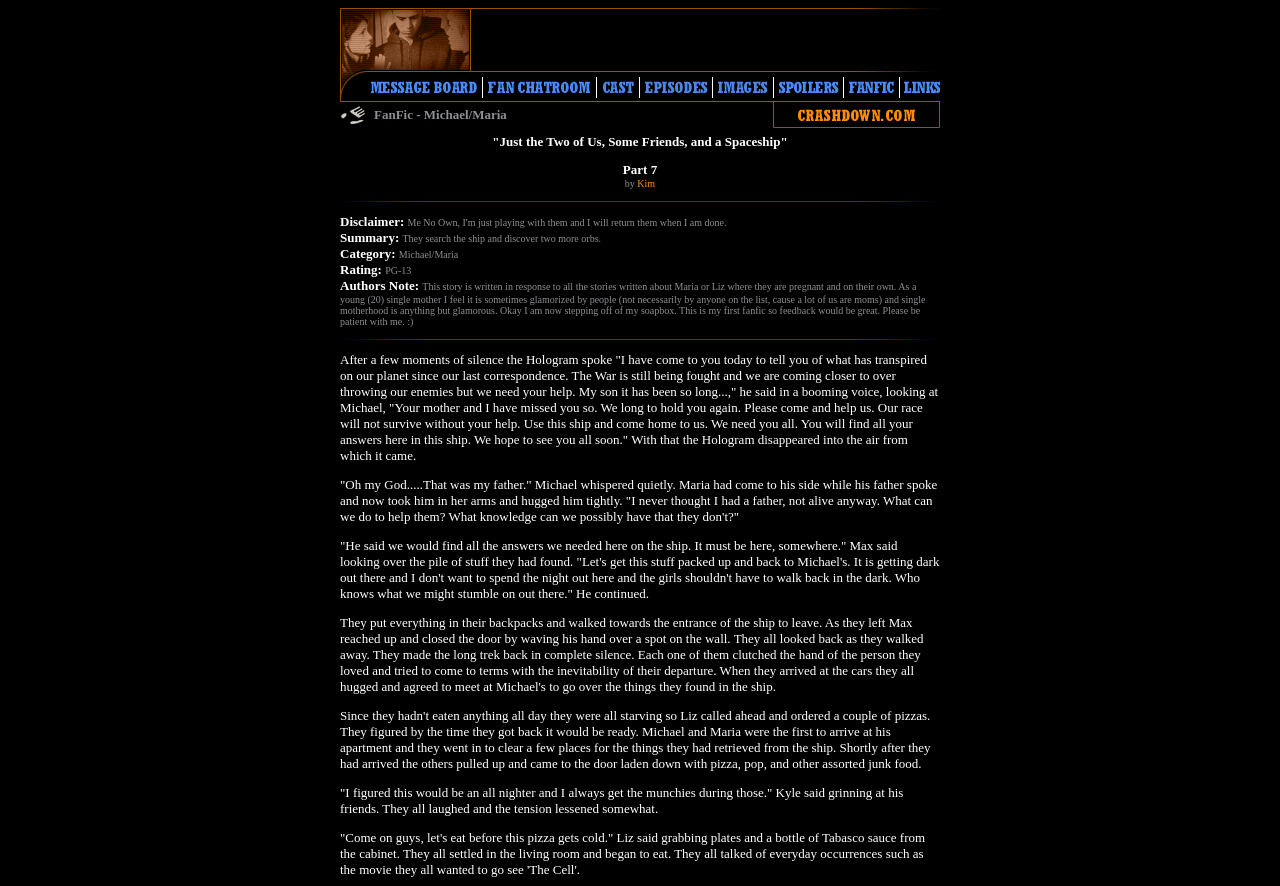What is the category of the story?
Use the screenshot to answer the question with a single word or phrase.

Michael/Maria